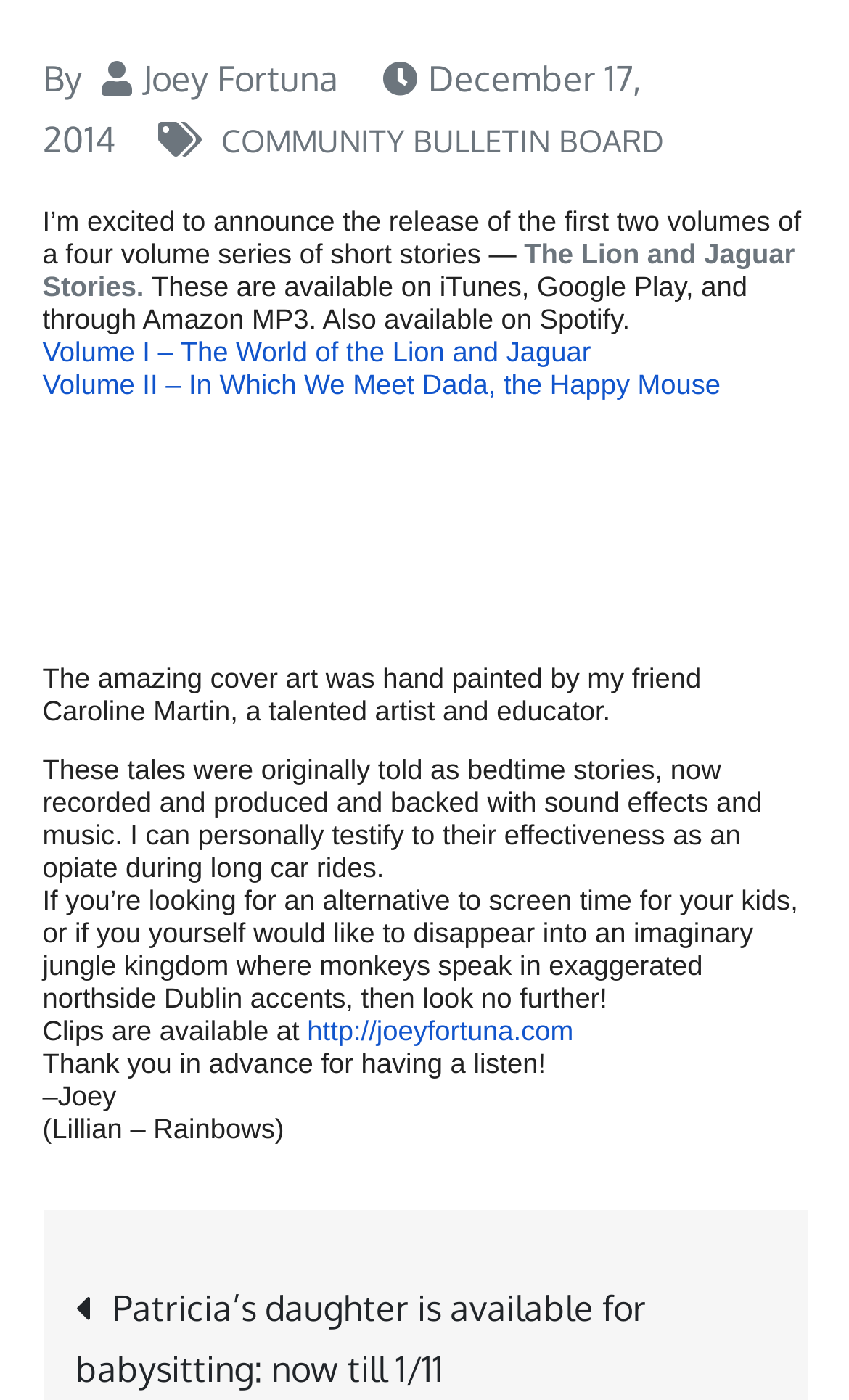Identify the bounding box coordinates for the element that needs to be clicked to fulfill this instruction: "Click on the author's name". Provide the coordinates in the format of four float numbers between 0 and 1: [left, top, right, bottom].

[0.168, 0.04, 0.399, 0.071]